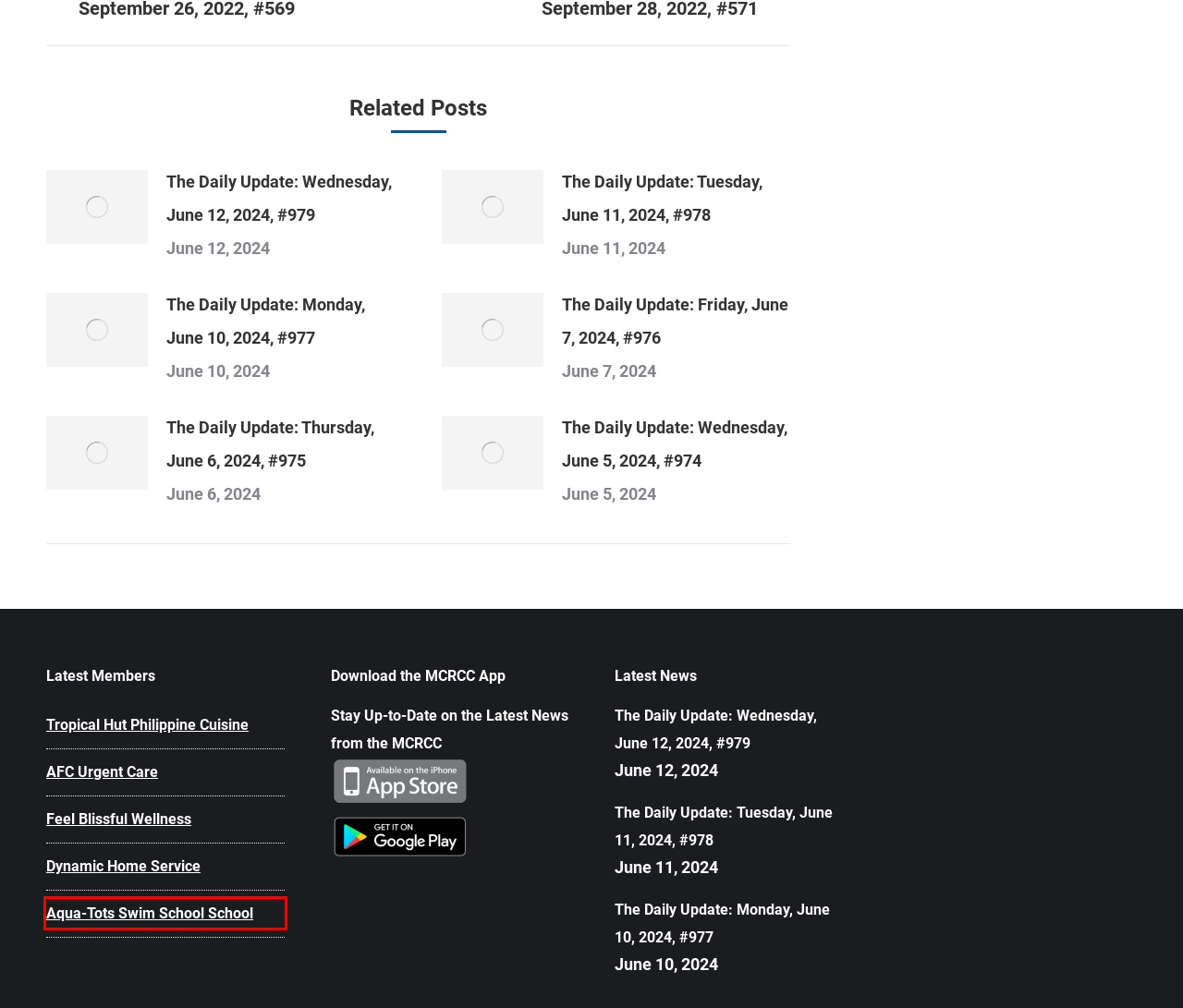Assess the screenshot of a webpage with a red bounding box and determine which webpage description most accurately matches the new page after clicking the element within the red box. Here are the options:
A. Home - Care1st Training Group
B. Opportunity - Career Dasboard: Career Opportunities & Job Board
C. Aqua-Tots Swim School School - Middlesex County Regional Chamber of Commerce
D. The Daily Update: June 5, 2024
E. Tropical Hut Philippine Cuisine - Middlesex County Regional Chamber of Commerce
F. AFC Urgent Care - Middlesex County Regional Chamber of Commerce
G. Feel Blissful Wellness - Middlesex County Regional Chamber of Commerce
H. Dynamic Home Service - Middlesex County Regional Chamber of Commerce

C